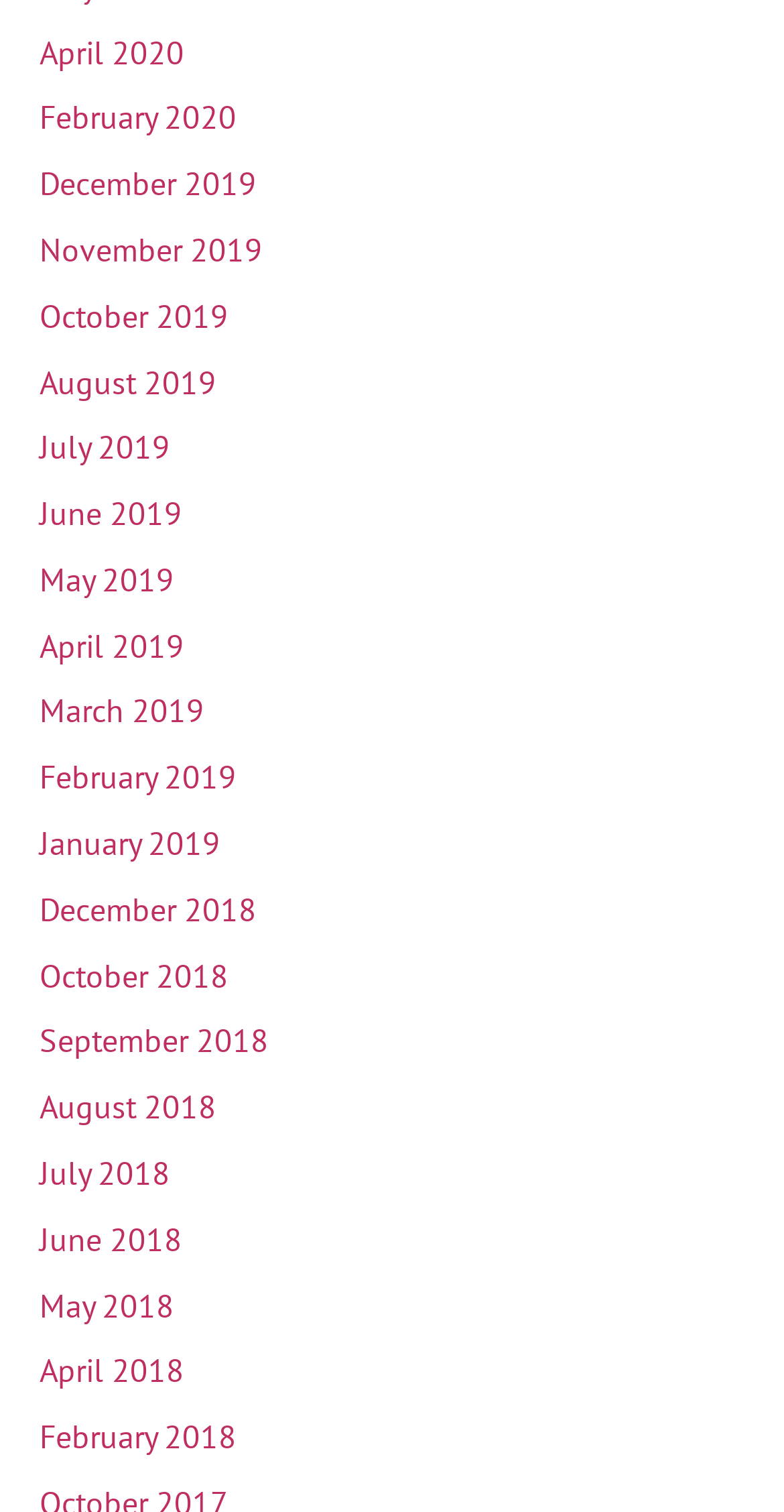Are there any months listed from 2017 or earlier?
Please provide a single word or phrase as your answer based on the screenshot.

No